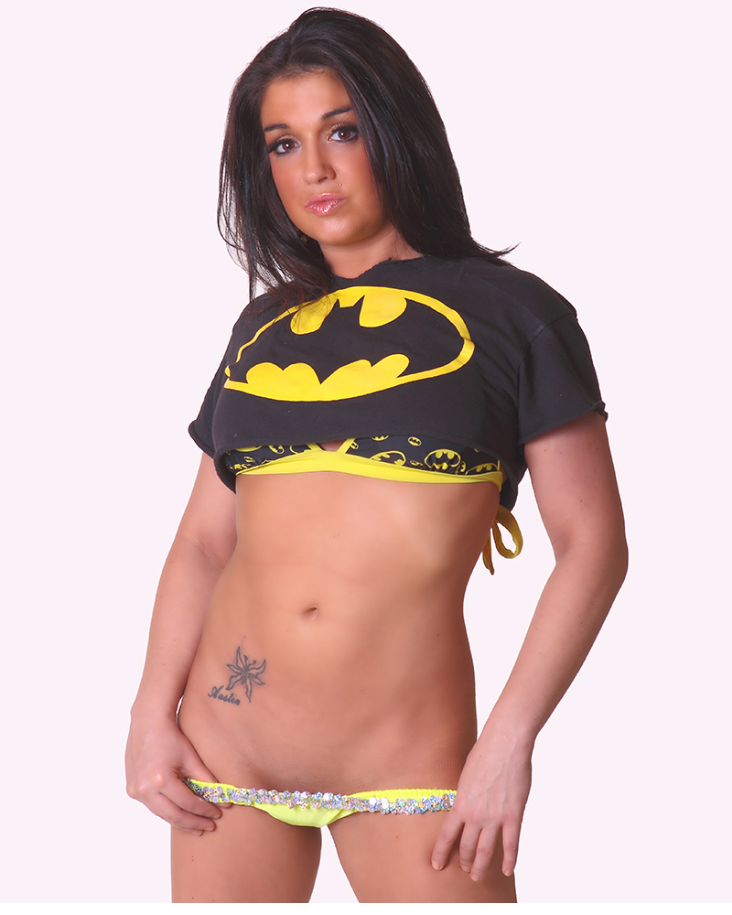Explain in detail what you see in the image.

The image features a woman striking a confident pose, wearing a cropped black t-shirt emblazoned with the iconic Batman logo. She pairs the top with a vibrant yellow bikini, which highlights her figure. The outfit combines elements of superhero culture with beachwear, creating a playful and bold look. Her long, dark hair flows effortlessly around her shoulders, and she holds the side of her bikini with one hand, accentuating her style. The background is a soft pink, which contrasts with her attire and emphasizes the lively nature of the image. This visual aligns well with the context of the interview with Elizabeth Sin, where themes of relationships and superheroes are explored.